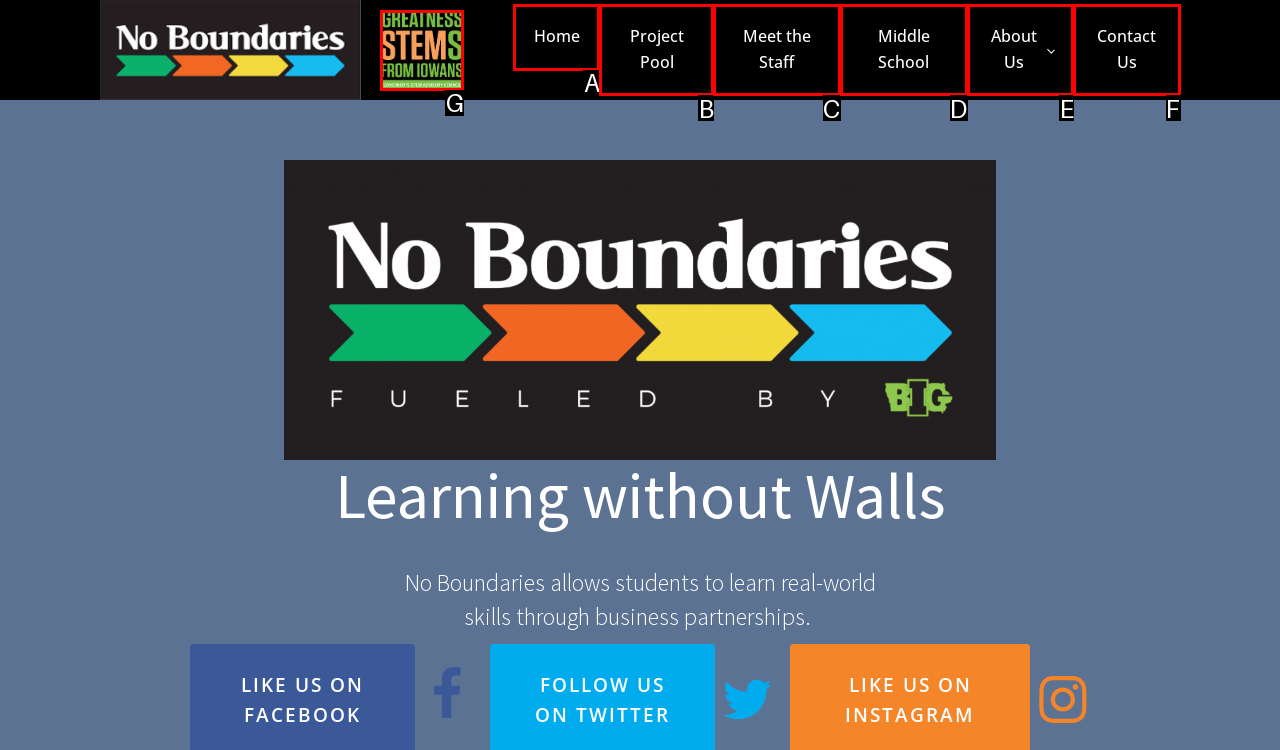Given the description: Contact Us, pick the option that matches best and answer with the corresponding letter directly.

F